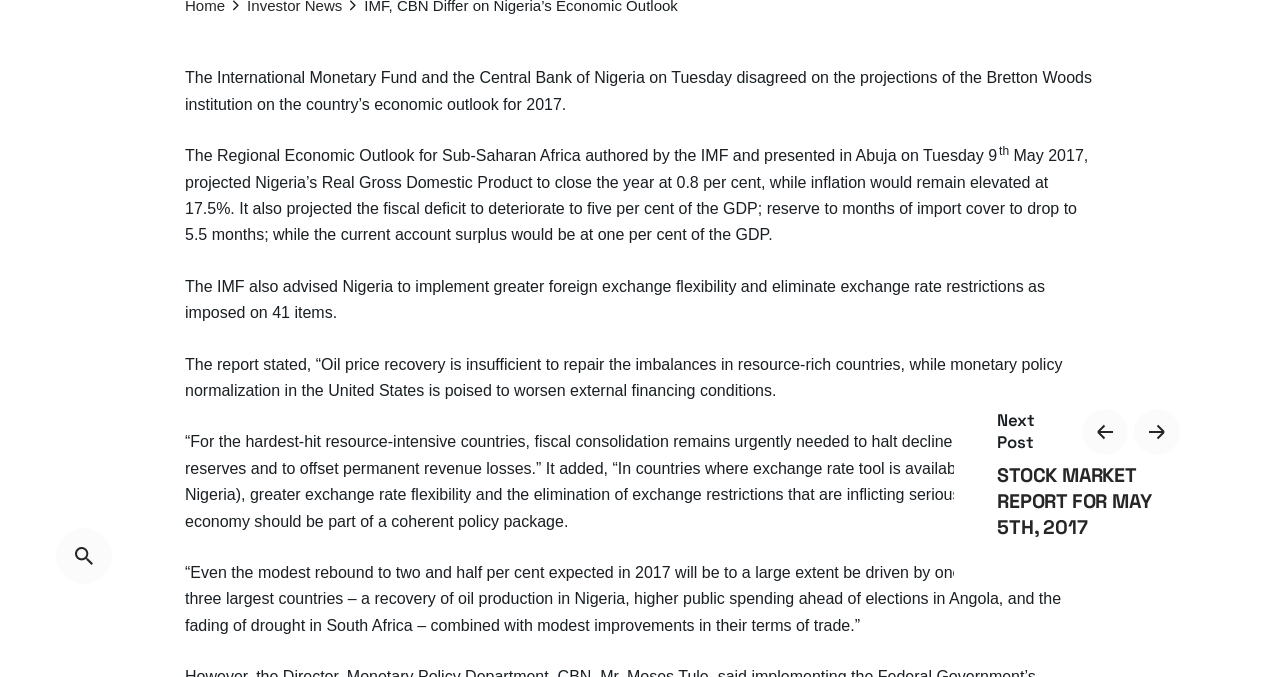Return the bounding box coordinates of the UI element that corresponds to this description: "Downtown Alden Business Association". The coordinates must be given as four float numbers in the range of 0 and 1, [left, top, right, bottom].

None